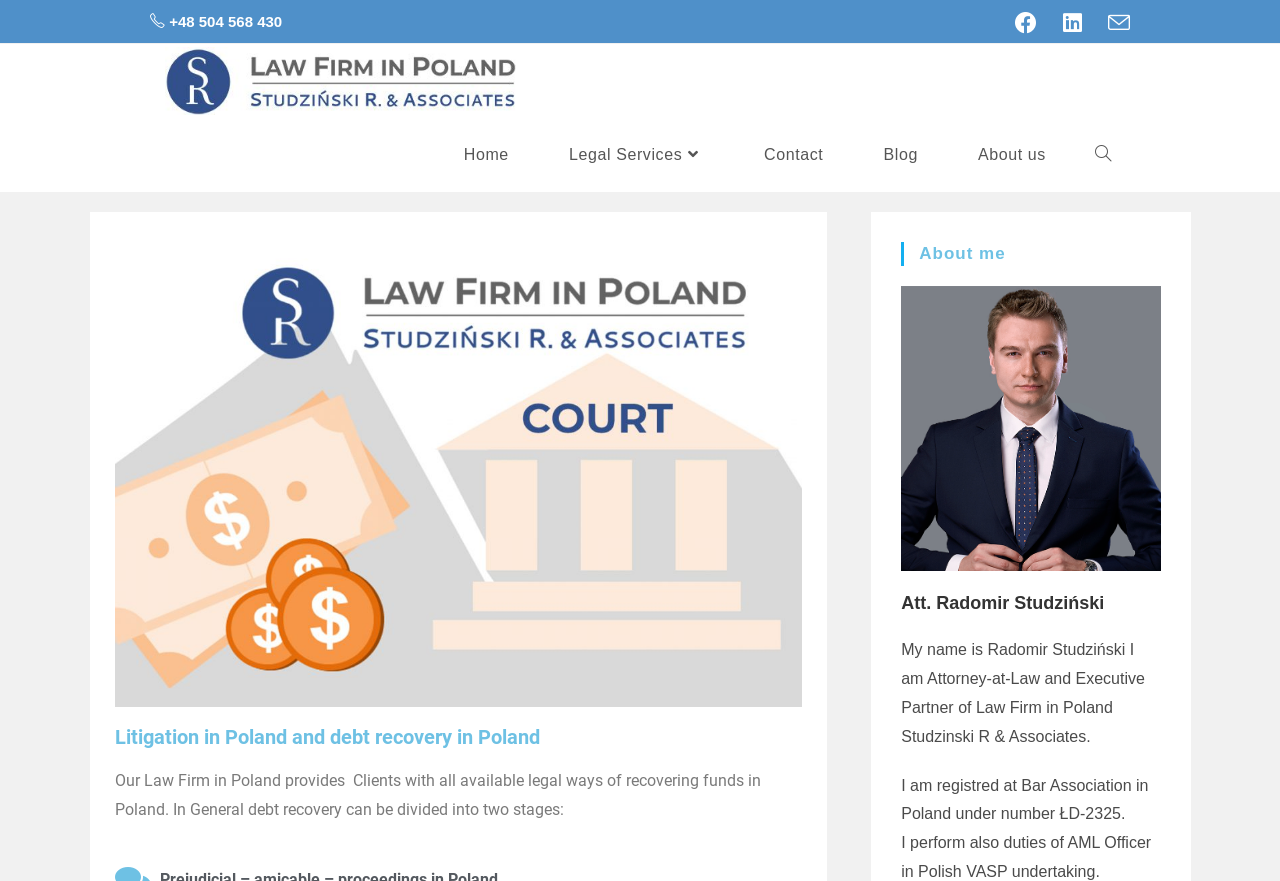Please give a one-word or short phrase response to the following question: 
How many social links are available?

3